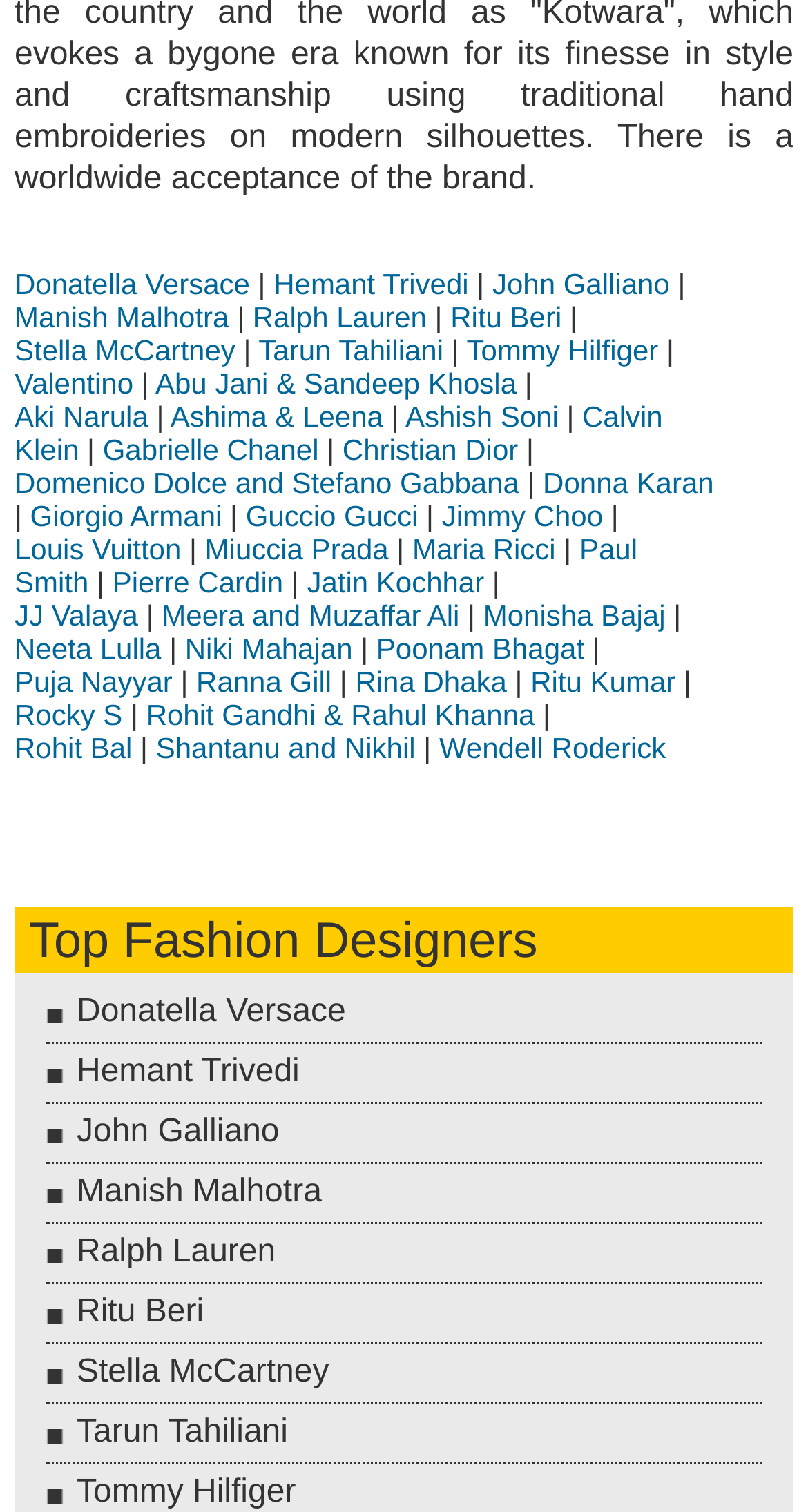Please indicate the bounding box coordinates for the clickable area to complete the following task: "Explore Stella McCartney's designs". The coordinates should be specified as four float numbers between 0 and 1, i.e., [left, top, right, bottom].

[0.018, 0.22, 0.291, 0.242]